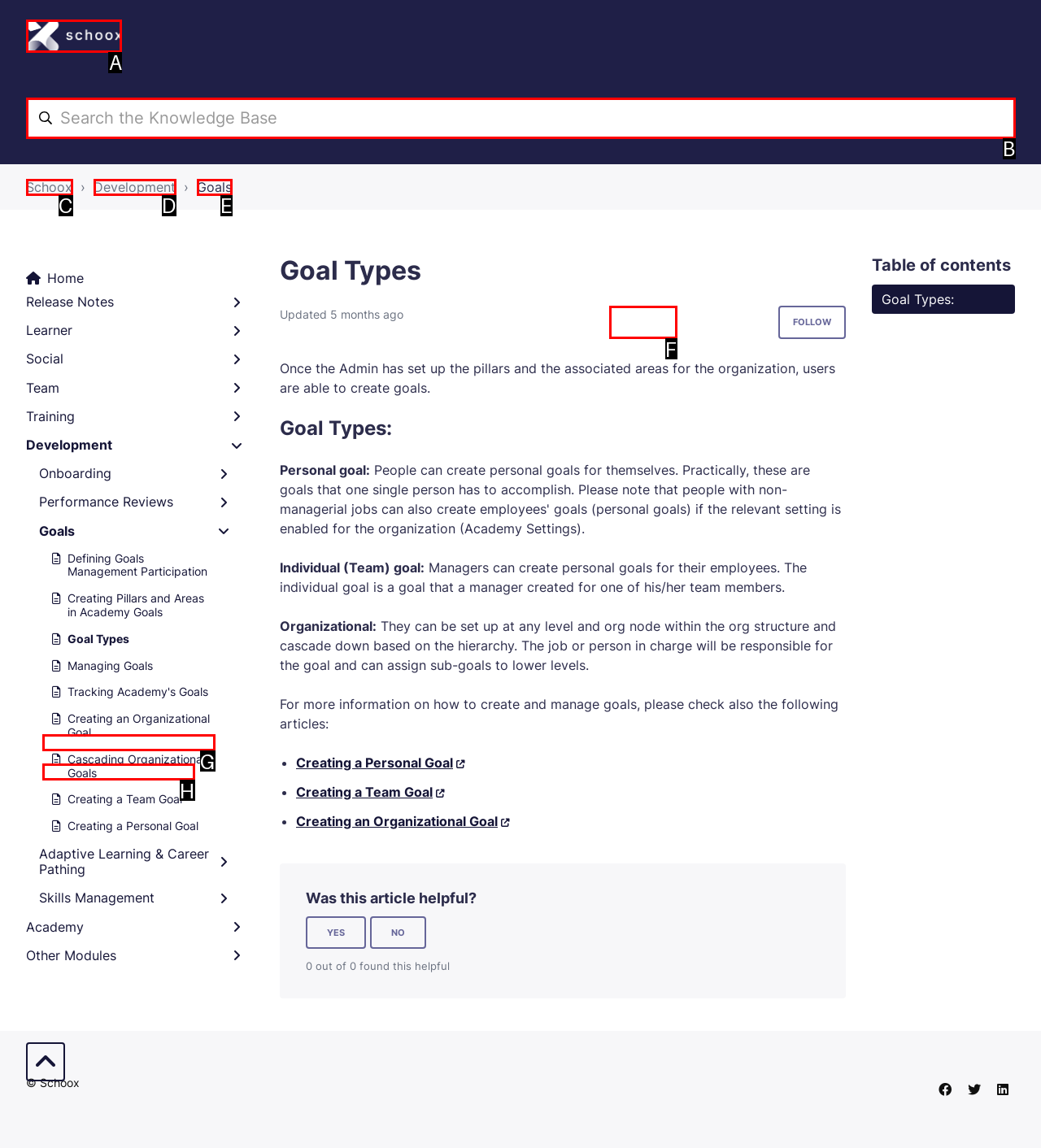Identify the HTML element that best matches the description: Development. Provide your answer by selecting the corresponding letter from the given options.

D